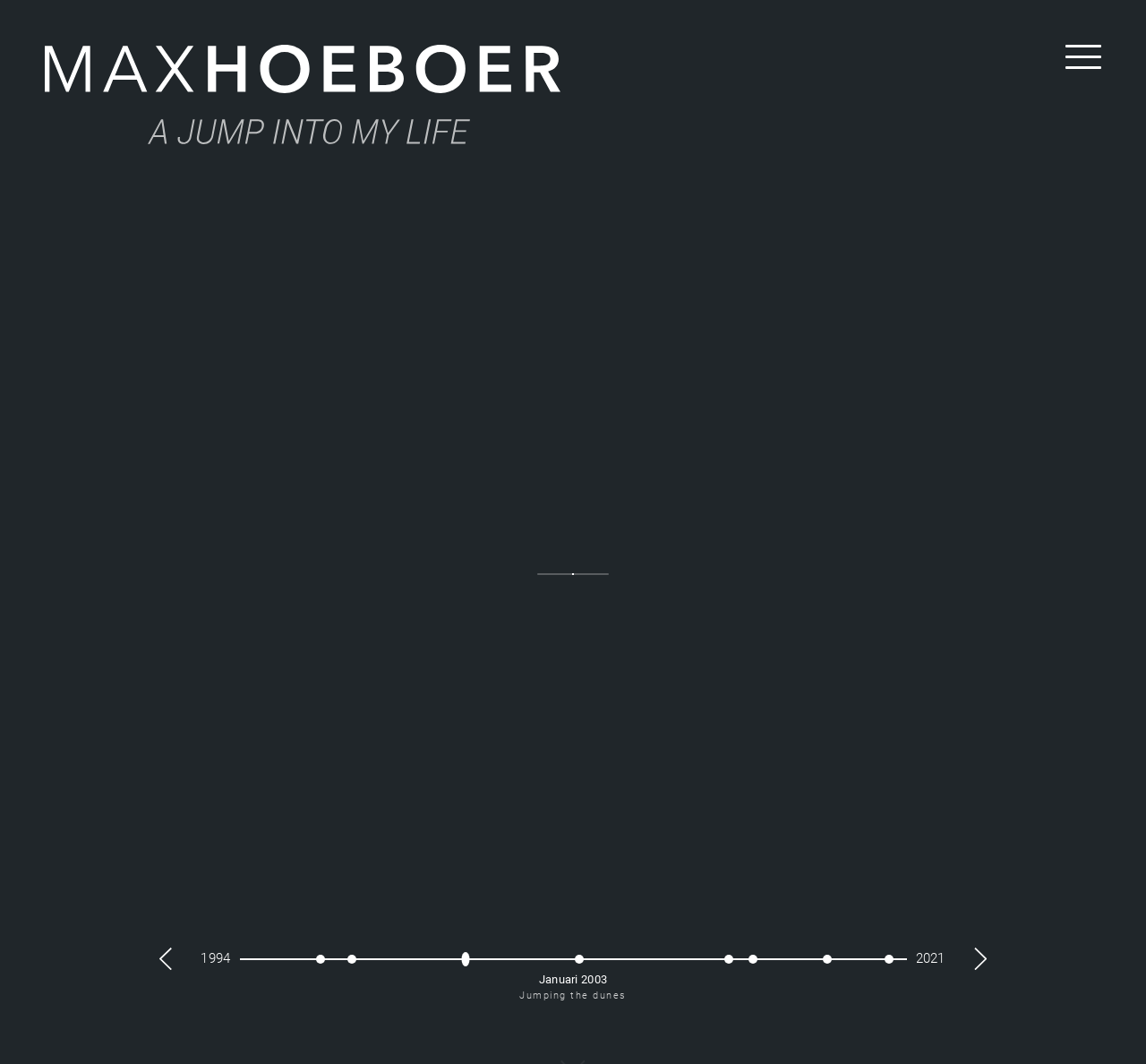What is the year range shown on the webpage?
Use the screenshot to answer the question with a single word or phrase.

1994-2021